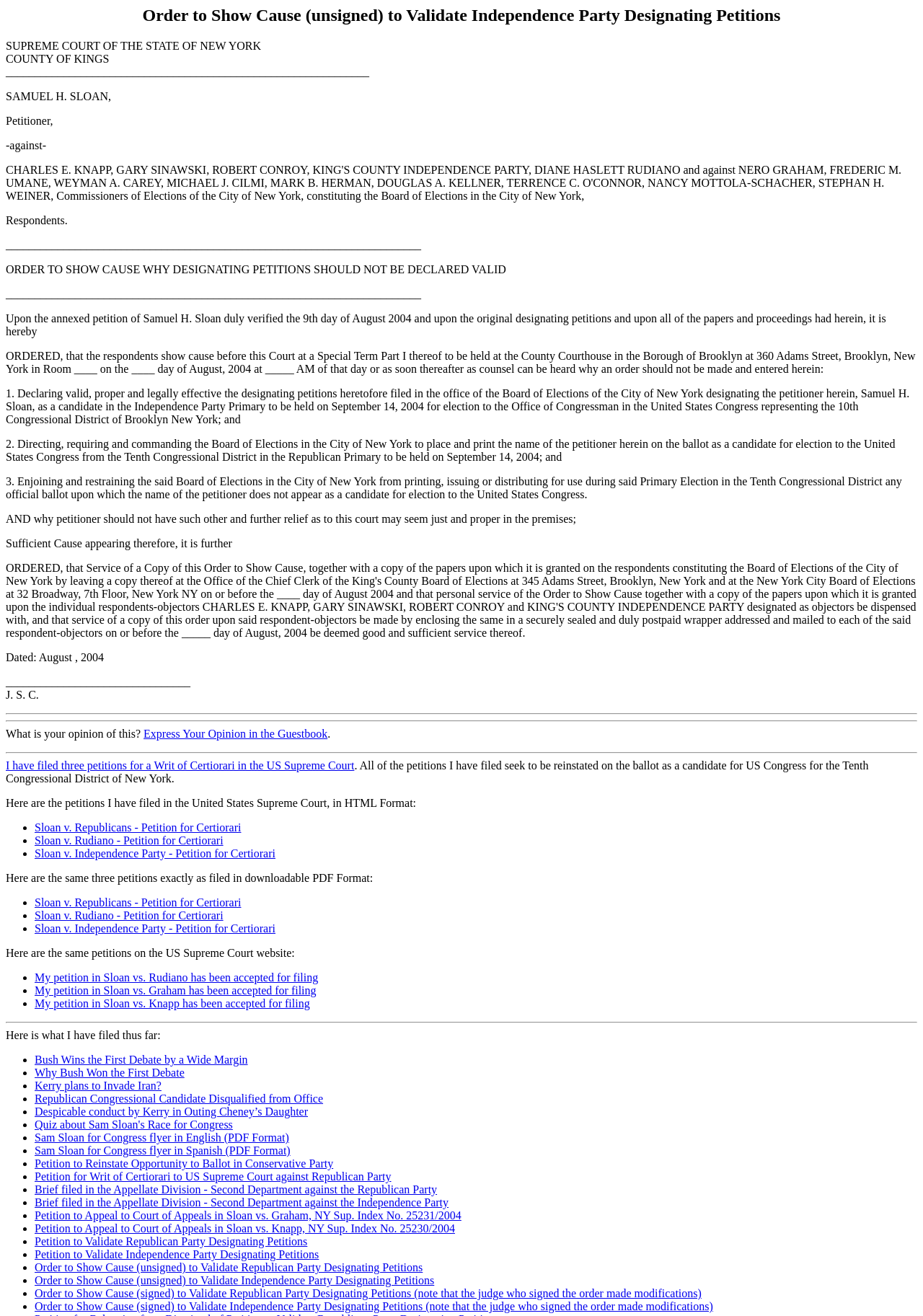Illustrate the webpage's structure and main components comprehensively.

This webpage appears to be a legal document related to a court case, specifically an "Order to Show Cause" in the Supreme Court of the State of New York. The document is headed by the title "Order to Show Cause (unsigned) to Validate Independence Party Designating Petitions" and is dated August 2004.

At the top of the page, there is a heading that reads "SUPREME COURT OF THE STATE OF NEW YORK" followed by "COUNTY OF KINGS". Below this, there is a horizontal line, and then the name "SAMUEL H. SLOAN" is listed as the petitioner.

The main body of the document consists of a series of paragraphs outlining the order to show cause, including the reasons why the respondents should not be declared valid. The text is dense and legalistic, with many references to specific laws and regulations.

Below the main body of the document, there are several horizontal lines, followed by a section that appears to be a list of links to related documents, including petitions and court filings. These links are organized into bullet points, with each point containing a brief description of the document.

Further down the page, there is another section that appears to be a list of news articles or blog posts, again organized into bullet points. These articles seem to be related to the court case, but also touch on broader political topics.

Overall, the webpage is densely packed with legal language and appears to be a formal court document.